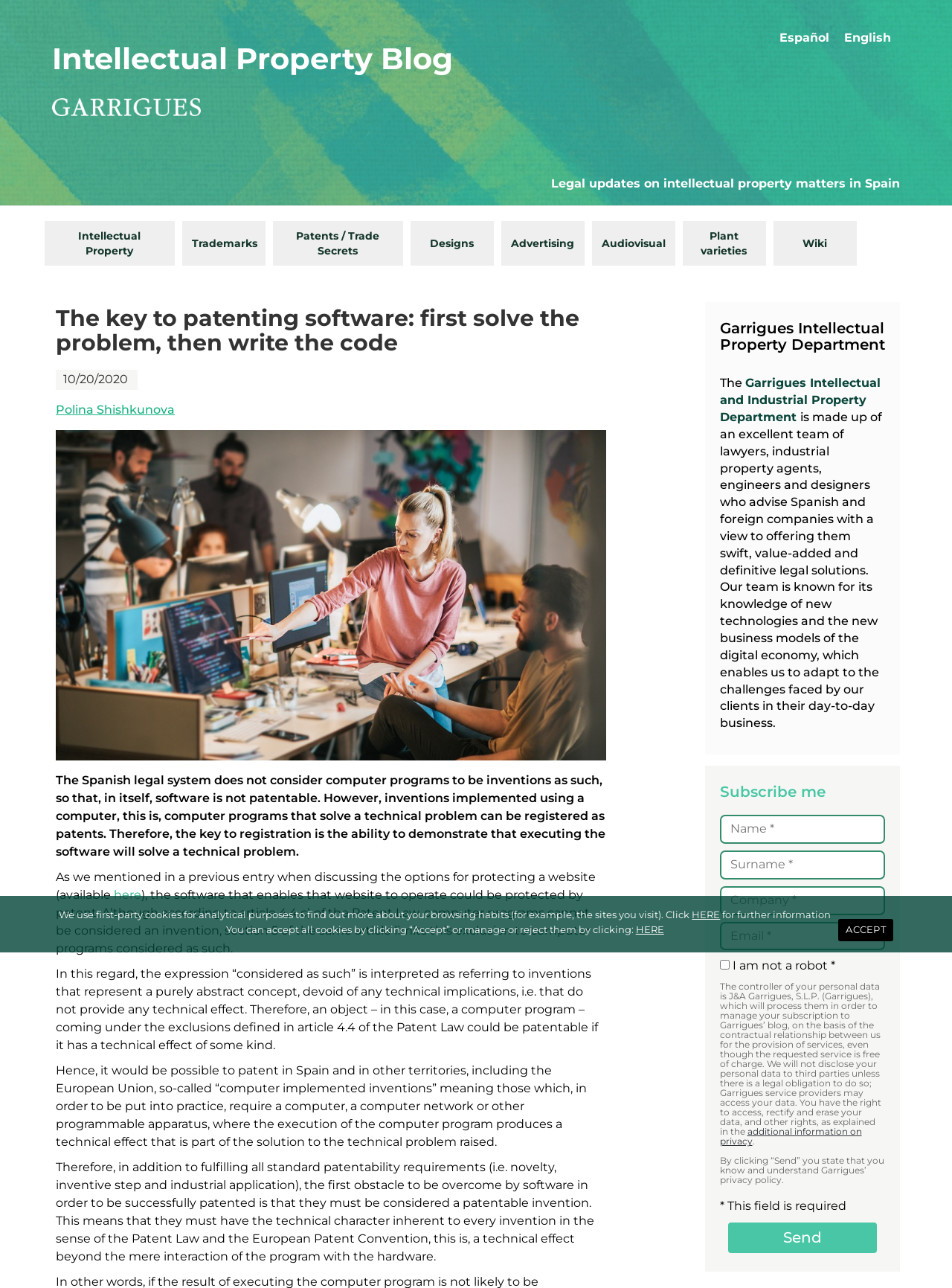Using floating point numbers between 0 and 1, provide the bounding box coordinates in the format (top-left x, top-left y, bottom-right x, bottom-right y). Locate the UI element described here: name="surname" placeholder="Surname *"

[0.756, 0.66, 0.93, 0.683]